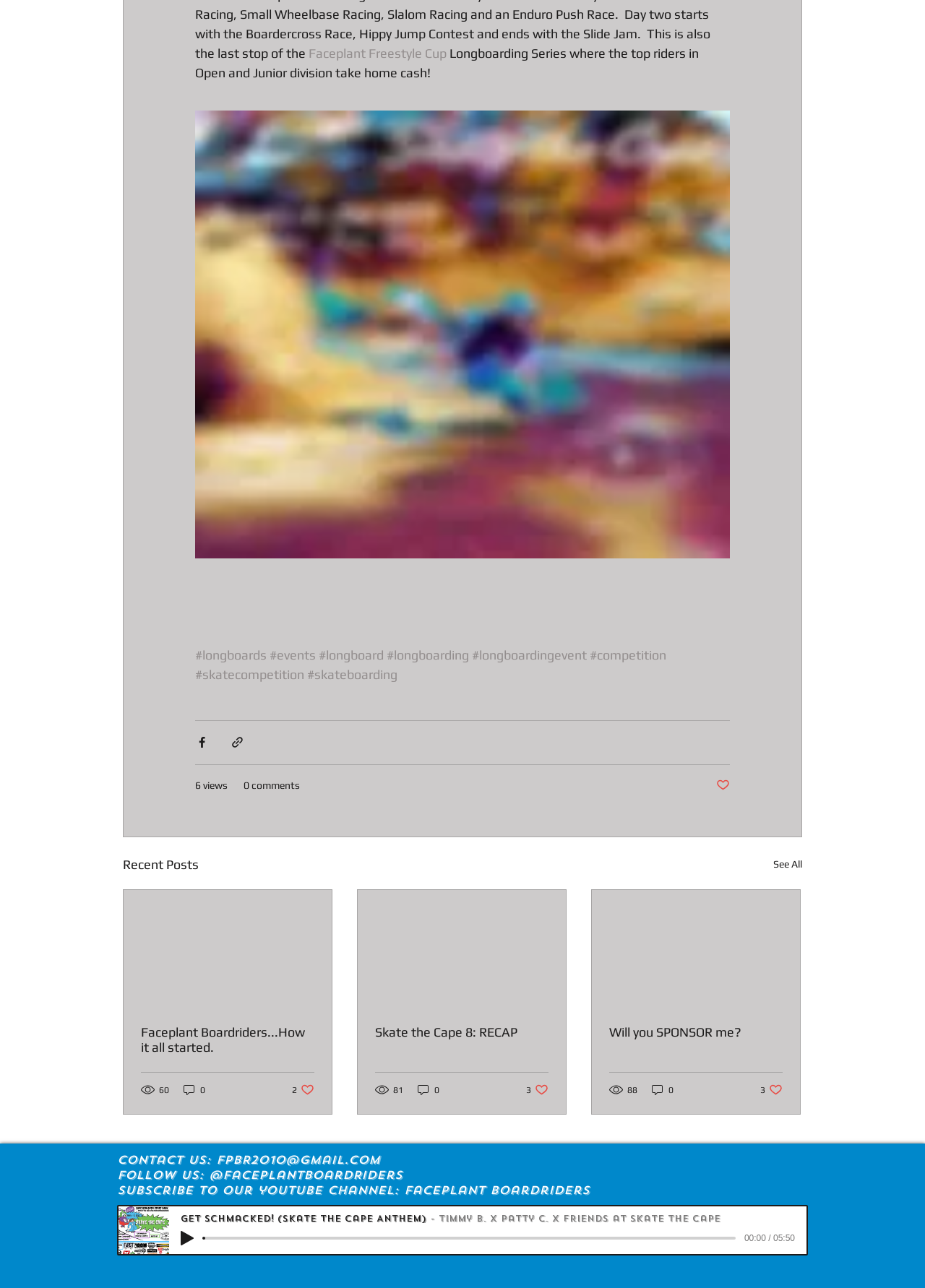Determine the bounding box coordinates of the clickable region to follow the instruction: "View the 'Recent Posts'".

[0.133, 0.663, 0.215, 0.679]